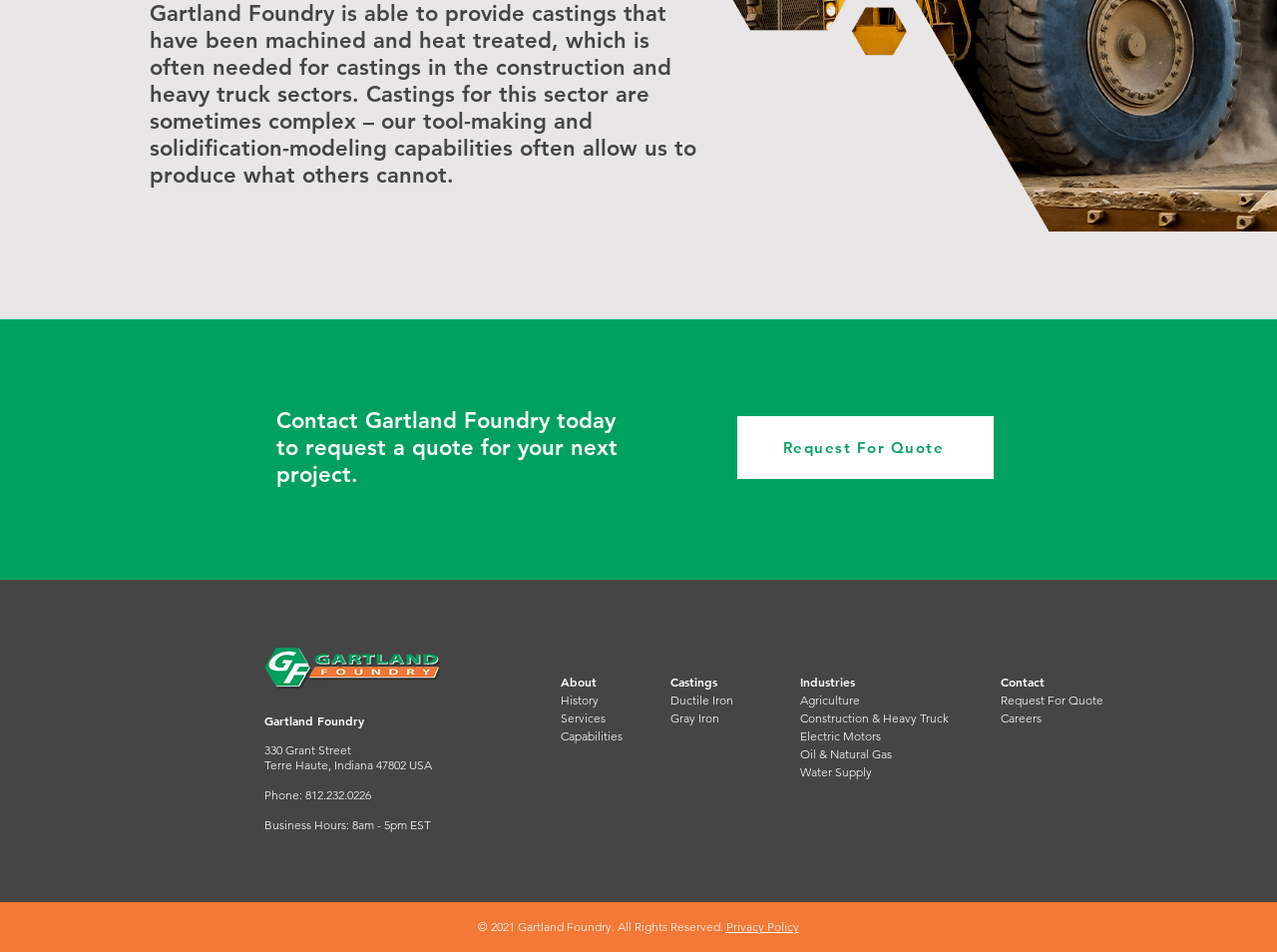Using the provided element description, identify the bounding box coordinates as (top-left x, top-left y, bottom-right x, bottom-right y). Ensure all values are between 0 and 1. Description: Copyright © 2024 cPanel, L.L.C.

None